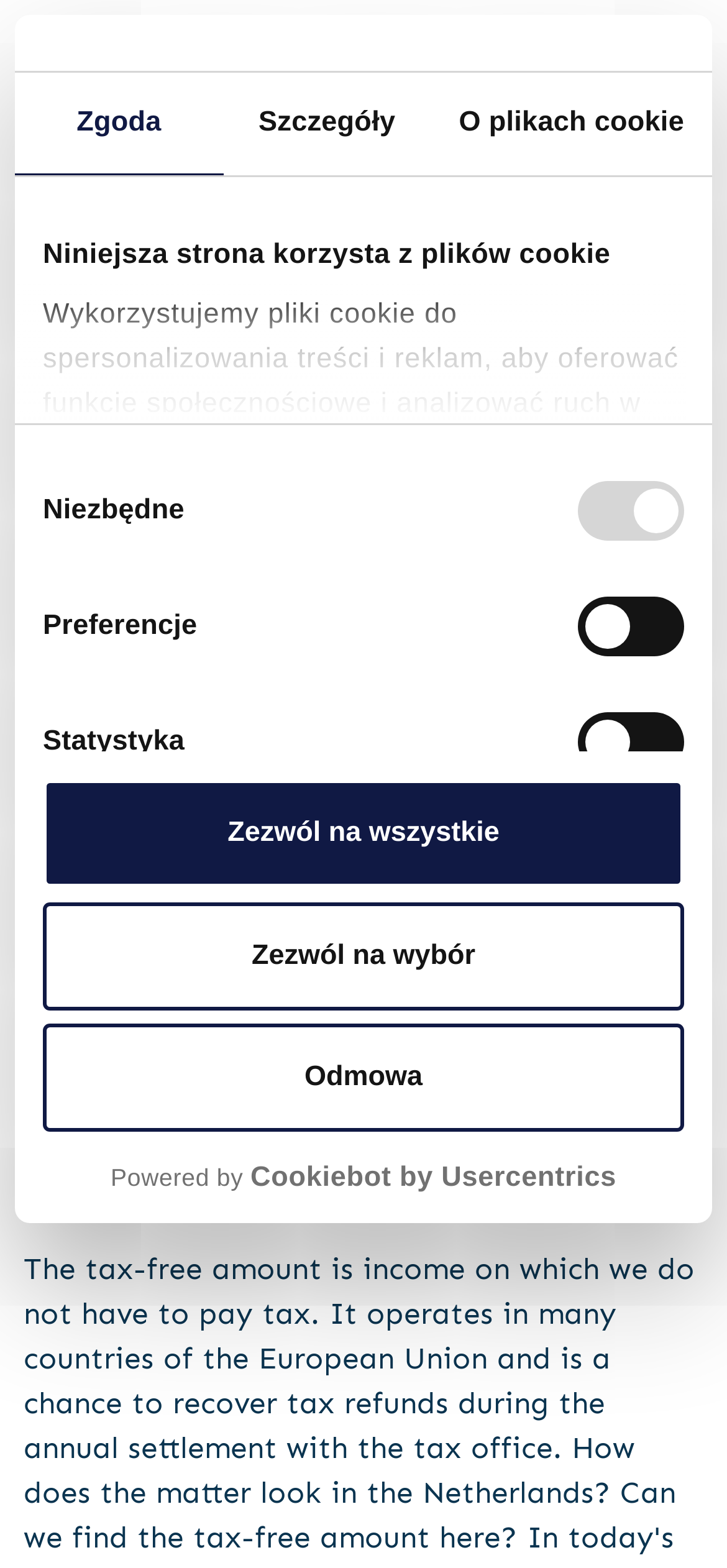Find the bounding box coordinates of the element to click in order to complete the given instruction: "Click the button 'Odmowa'."

[0.059, 0.653, 0.941, 0.722]